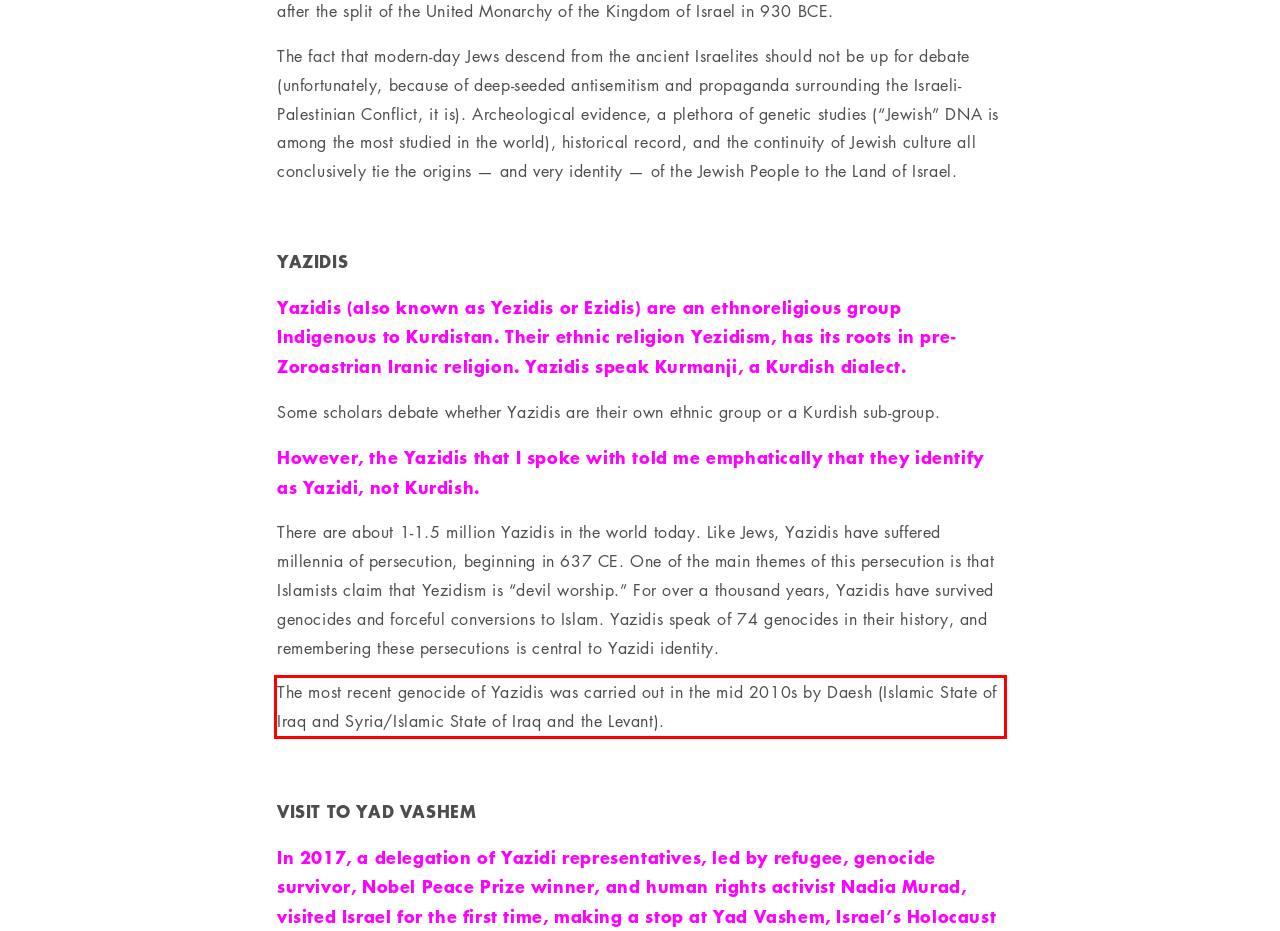Look at the provided screenshot of the webpage and perform OCR on the text within the red bounding box.

The most recent genocide of Yazidis was carried out in the mid 2010s by Daesh (Islamic State of Iraq and Syria/Islamic State of Iraq and the Levant).